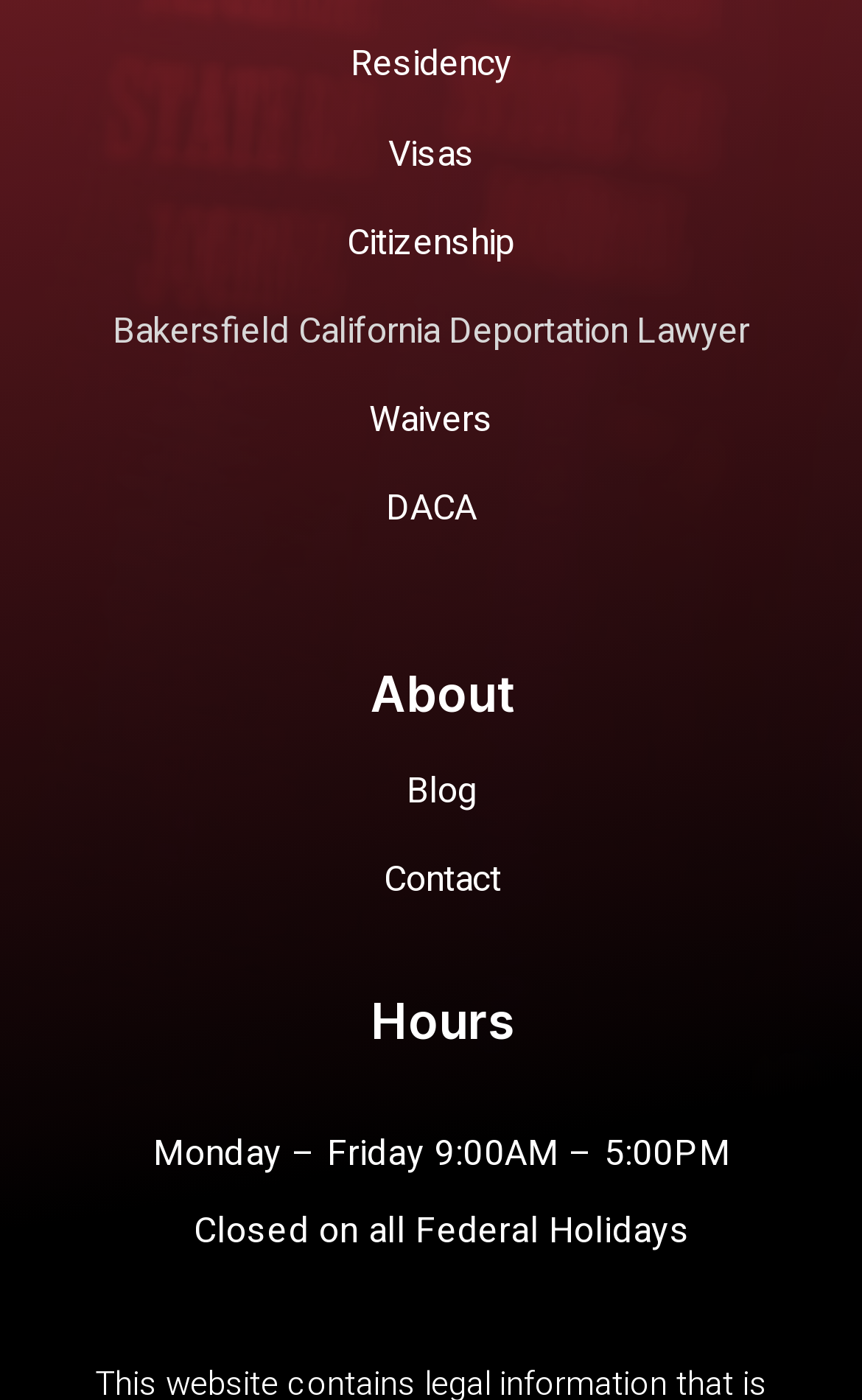Identify the bounding box coordinates of the area that should be clicked in order to complete the given instruction: "Visit the Blog page". The bounding box coordinates should be four float numbers between 0 and 1, i.e., [left, top, right, bottom].

[0.036, 0.551, 0.99, 0.581]